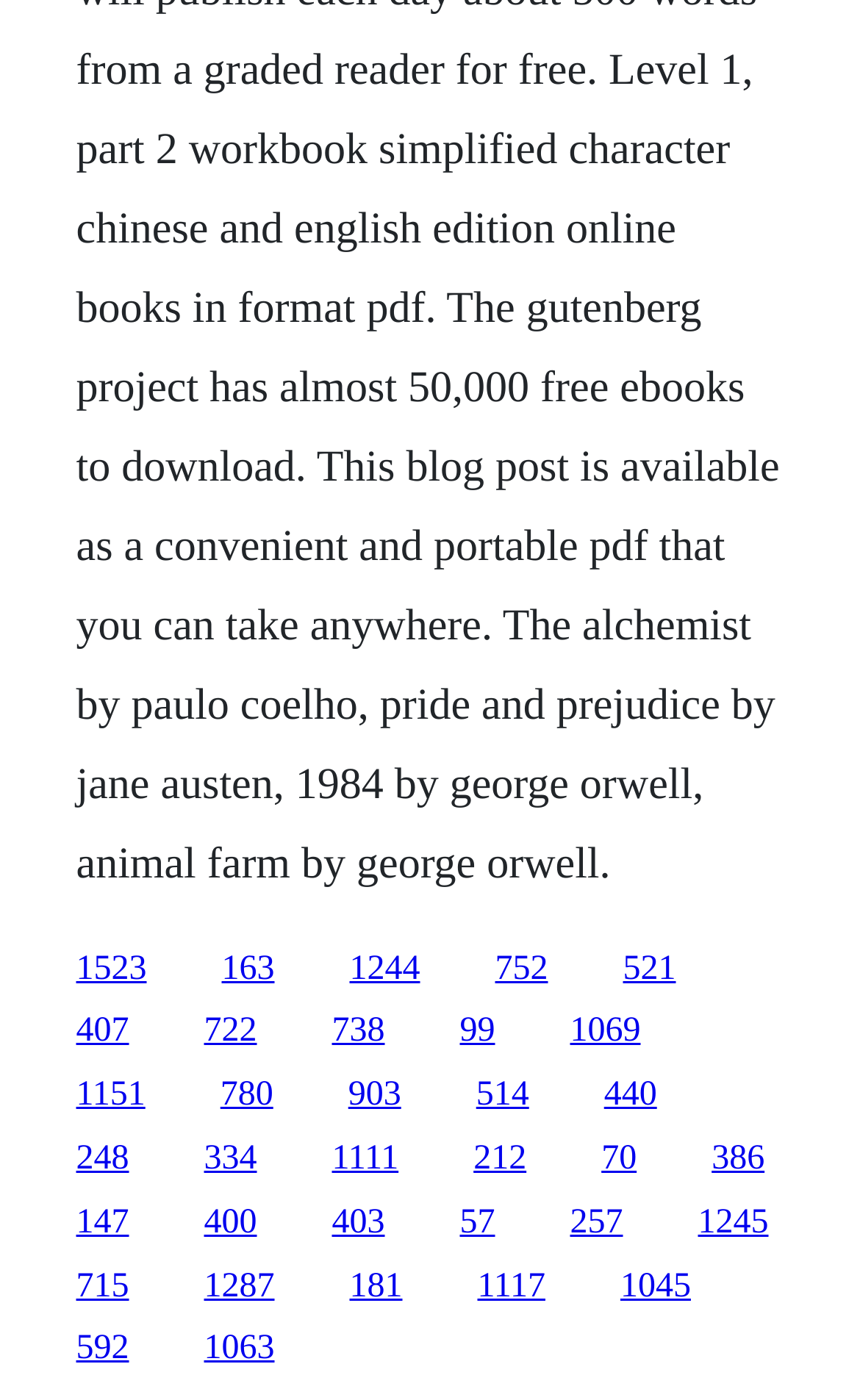What is the horizontal position of the last link?
Please provide an in-depth and detailed response to the question.

I looked at the bounding box coordinates of the last link, which is [0.088, 0.95, 0.15, 0.977]. The x1 coordinate is 0.088, which indicates the left edge of the link is at this horizontal position.